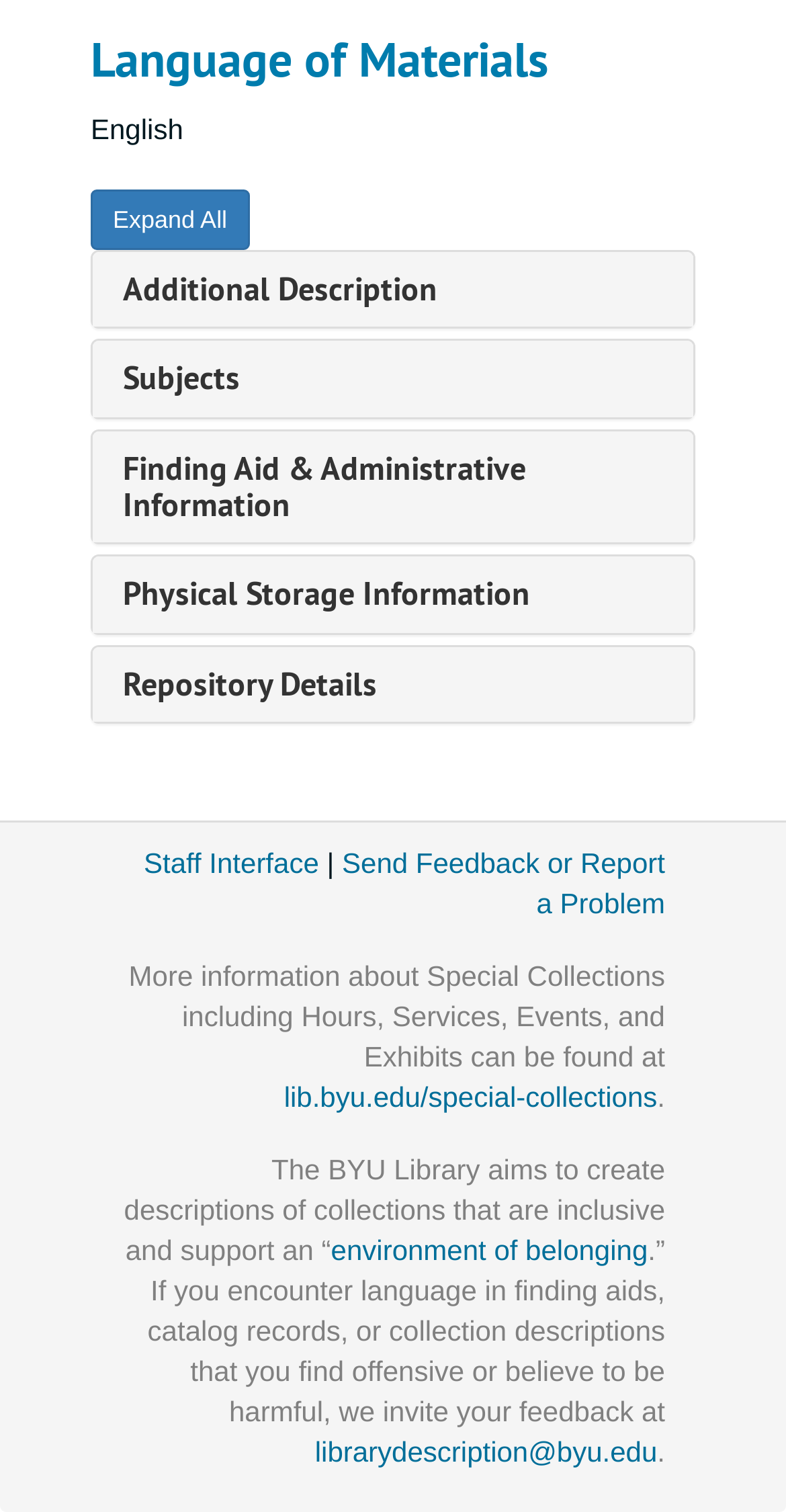Locate the UI element described by Repository Details and provide its bounding box coordinates. Use the format (top-left x, top-left y, bottom-right x, bottom-right y) with all values as floating point numbers between 0 and 1.

[0.156, 0.438, 0.479, 0.466]